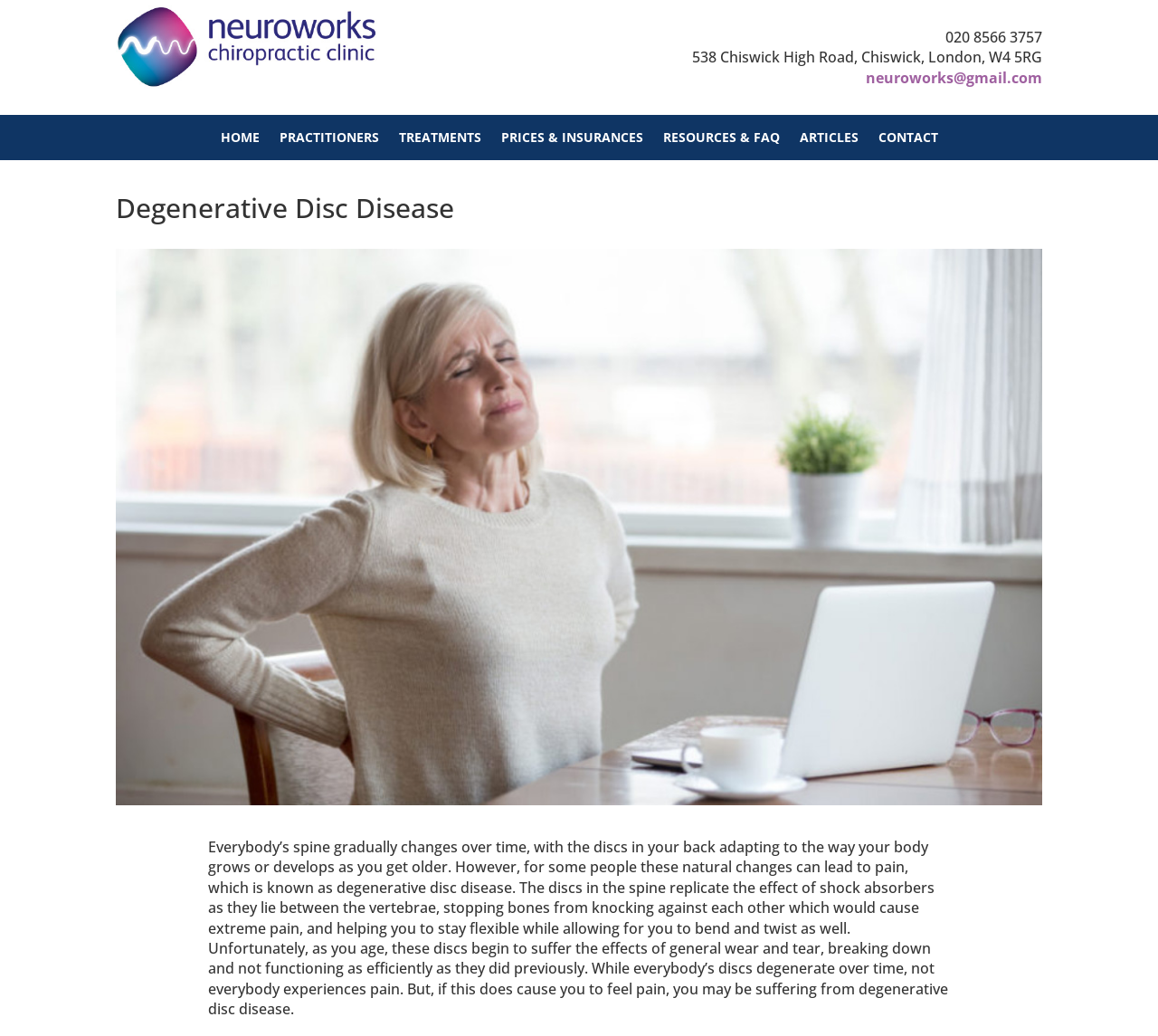Identify the bounding box coordinates necessary to click and complete the given instruction: "Read about Degenerative Disc Disease".

[0.1, 0.188, 0.9, 0.223]